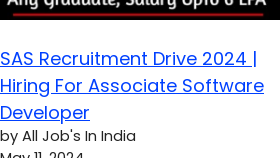Give a detailed explanation of what is happening in the image.

The image displays the announcement for the "SAS Recruitment Drive 2024," inviting applications for the position of Associate Software Developer. The advertisement highlights that the opportunity is open to all graduates, with an attractive salary package of up to 6 LPA (Lakhs per Annum). It emphasizes that interested candidates can apply for the role, which was published by All Job's In India, and is dated May 11, 2024. The design includes notable visual elements, such as a bold heading and clear call-to-action, aimed at attracting fresh talent to the SAS company.